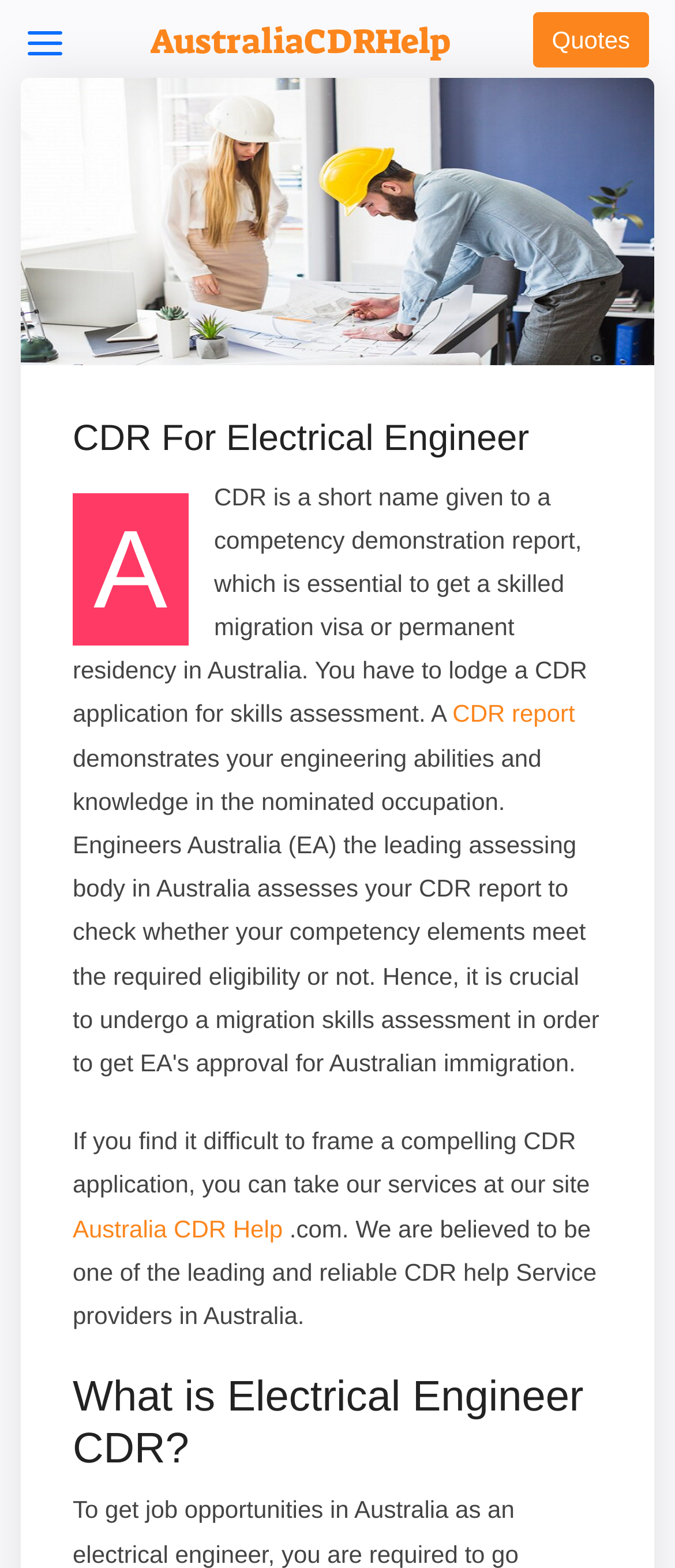Where can I get help for Engineers Australia PR?
Using the information from the image, provide a comprehensive answer to the question.

The webpage offers help for Engineers Australia PR, and it provides a link to 'Australia CDR Help' which suggests that the help is available on this website.